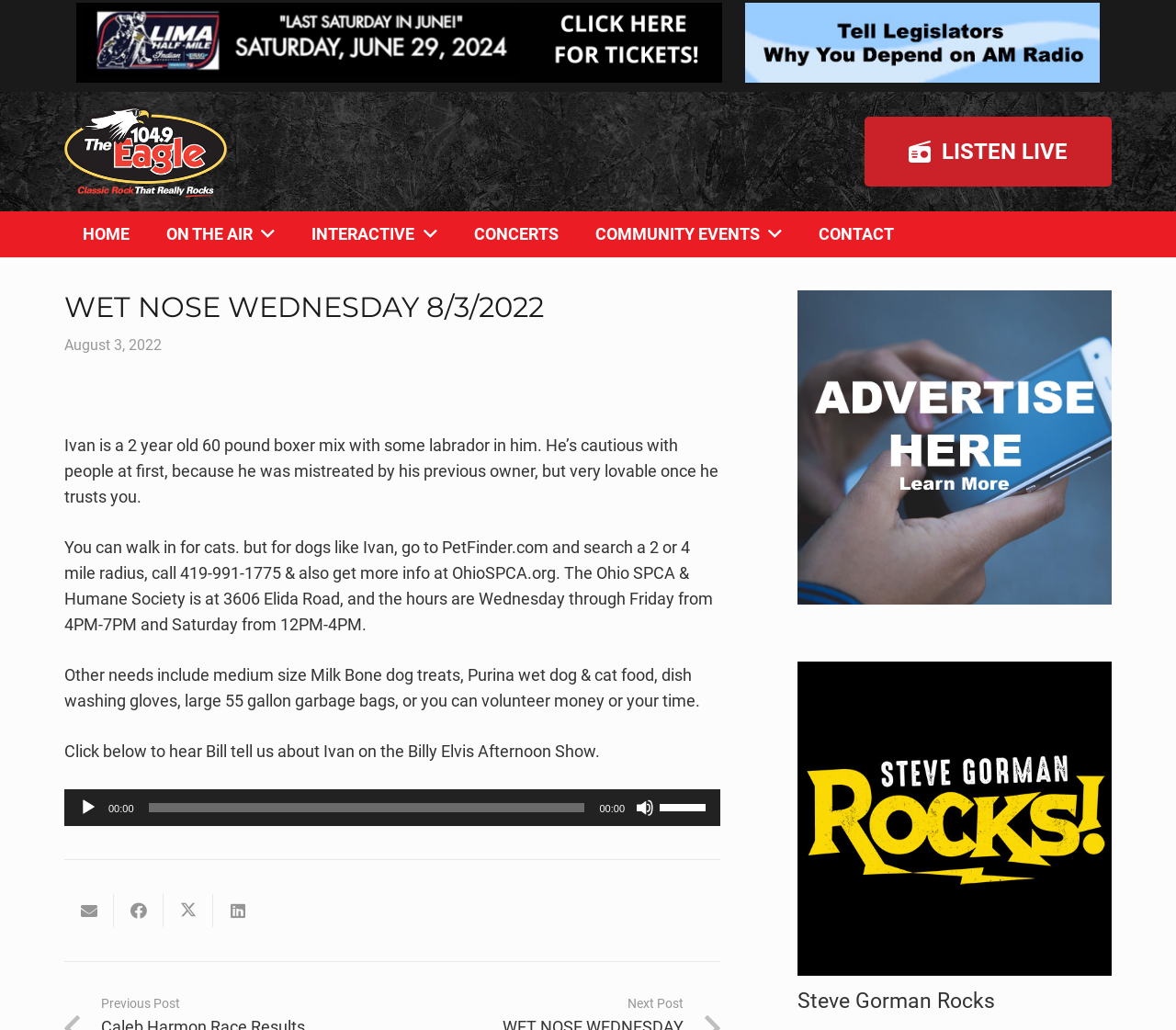Answer the question using only a single word or phrase: 
What is Ivan's breed?

Boxer mix with Labrador